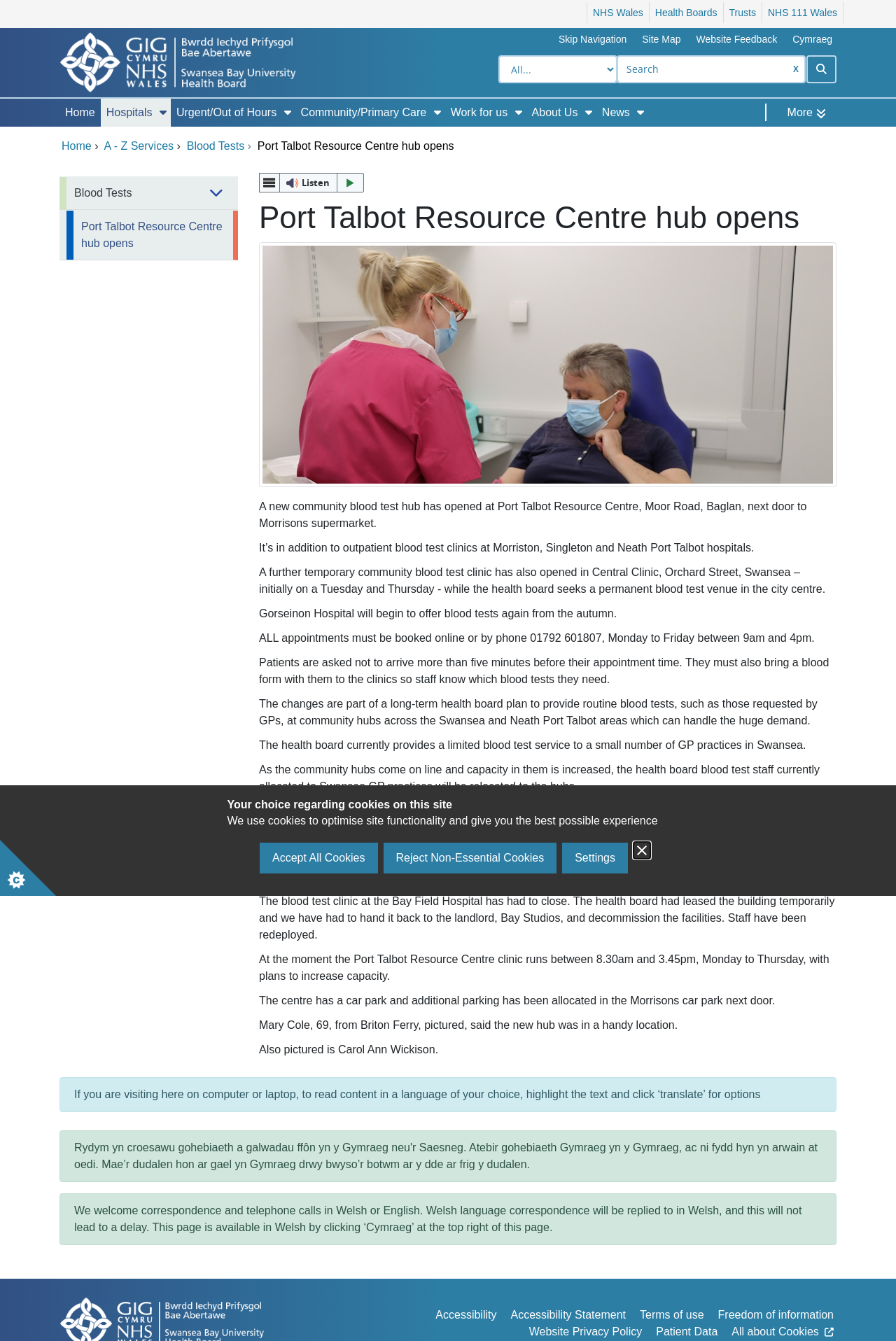Please locate the bounding box coordinates of the region I need to click to follow this instruction: "Click NHS Wales".

[0.655, 0.002, 0.724, 0.017]